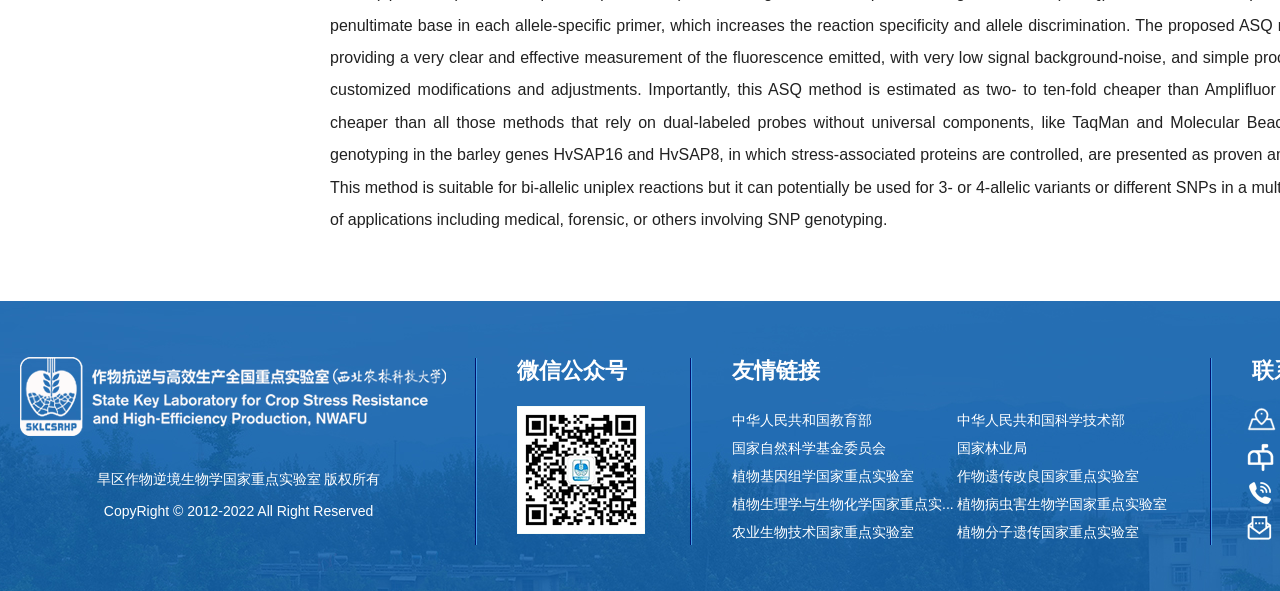Please identify the bounding box coordinates of the element's region that should be clicked to execute the following instruction: "follow the WeChat public account". The bounding box coordinates must be four float numbers between 0 and 1, i.e., [left, top, right, bottom].

[0.404, 0.606, 0.49, 0.649]